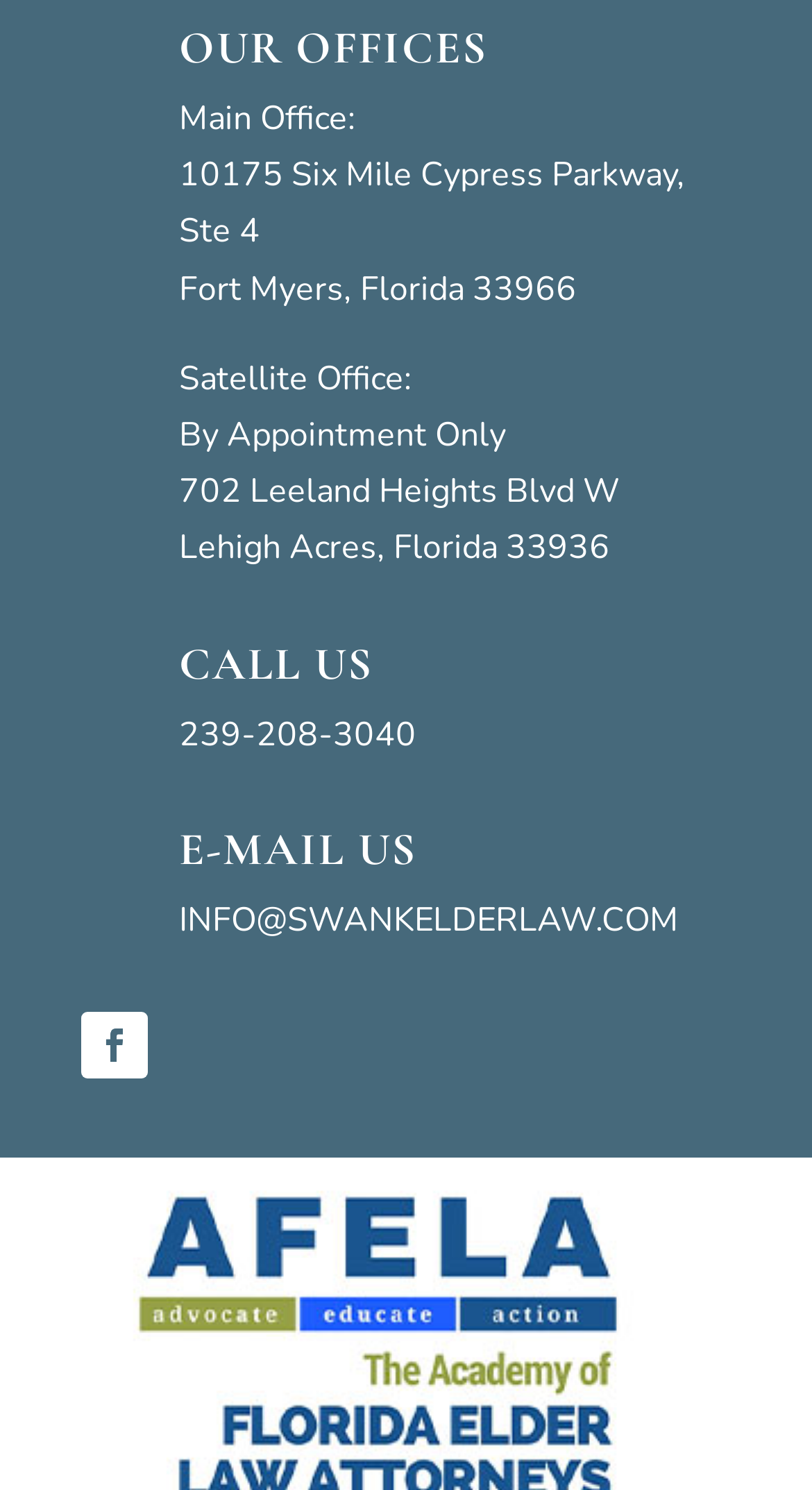From the element description Call Us, predict the bounding box coordinates of the UI element. The coordinates must be specified in the format (top-left x, top-left y, bottom-right x, bottom-right y) and should be within the 0 to 1 range.

[0.221, 0.427, 0.459, 0.463]